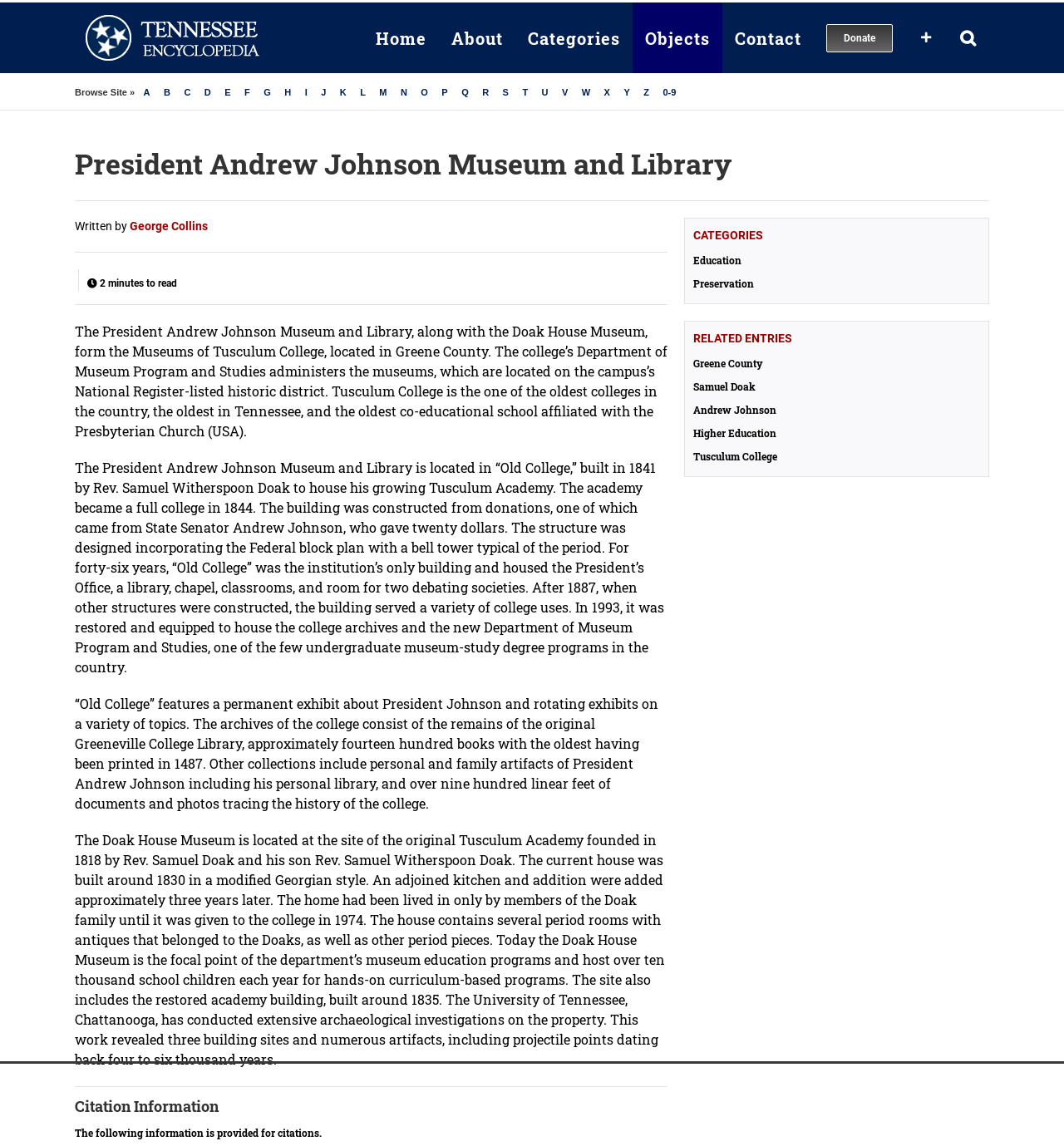Please provide a detailed answer to the question below based on the screenshot: 
What is the name of the college that administers the museums?

The answer can be found in the section that describes the history of the museums, which mentions that they are administered by the Department of Museum Program and Studies of Tusculum College.